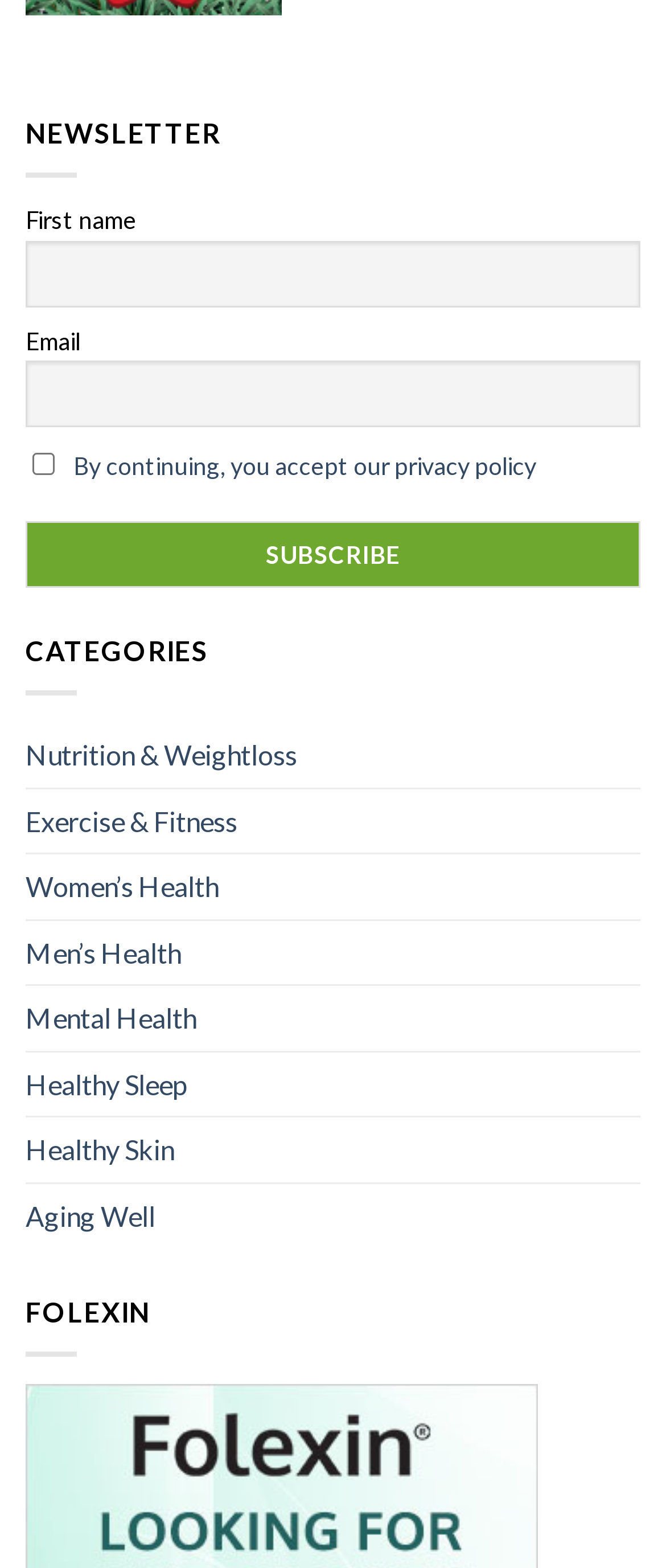Can you give a comprehensive explanation to the question given the content of the image?
What categories are available?

The webpage lists several categories, including Nutrition & Weightloss, Exercise & Fitness, Women’s Health, Men’s Health, Mental Health, Healthy Sleep, Healthy Skin, and Aging Well, which are all related to health.